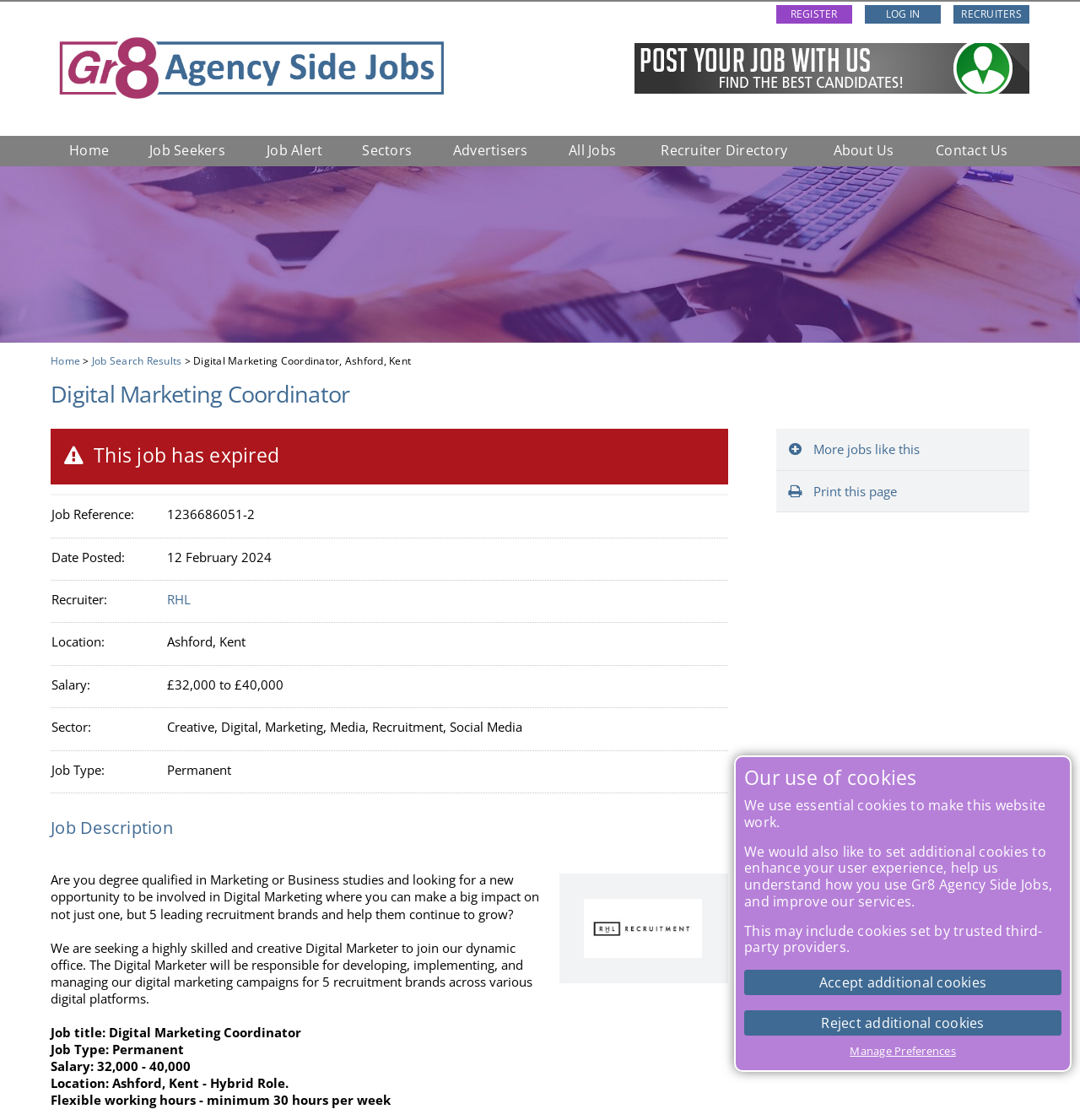Find the bounding box coordinates of the area that needs to be clicked in order to achieve the following instruction: "Click the 'More jobs like this' link". The coordinates should be specified as four float numbers between 0 and 1, i.e., [left, top, right, bottom].

[0.719, 0.383, 0.953, 0.42]